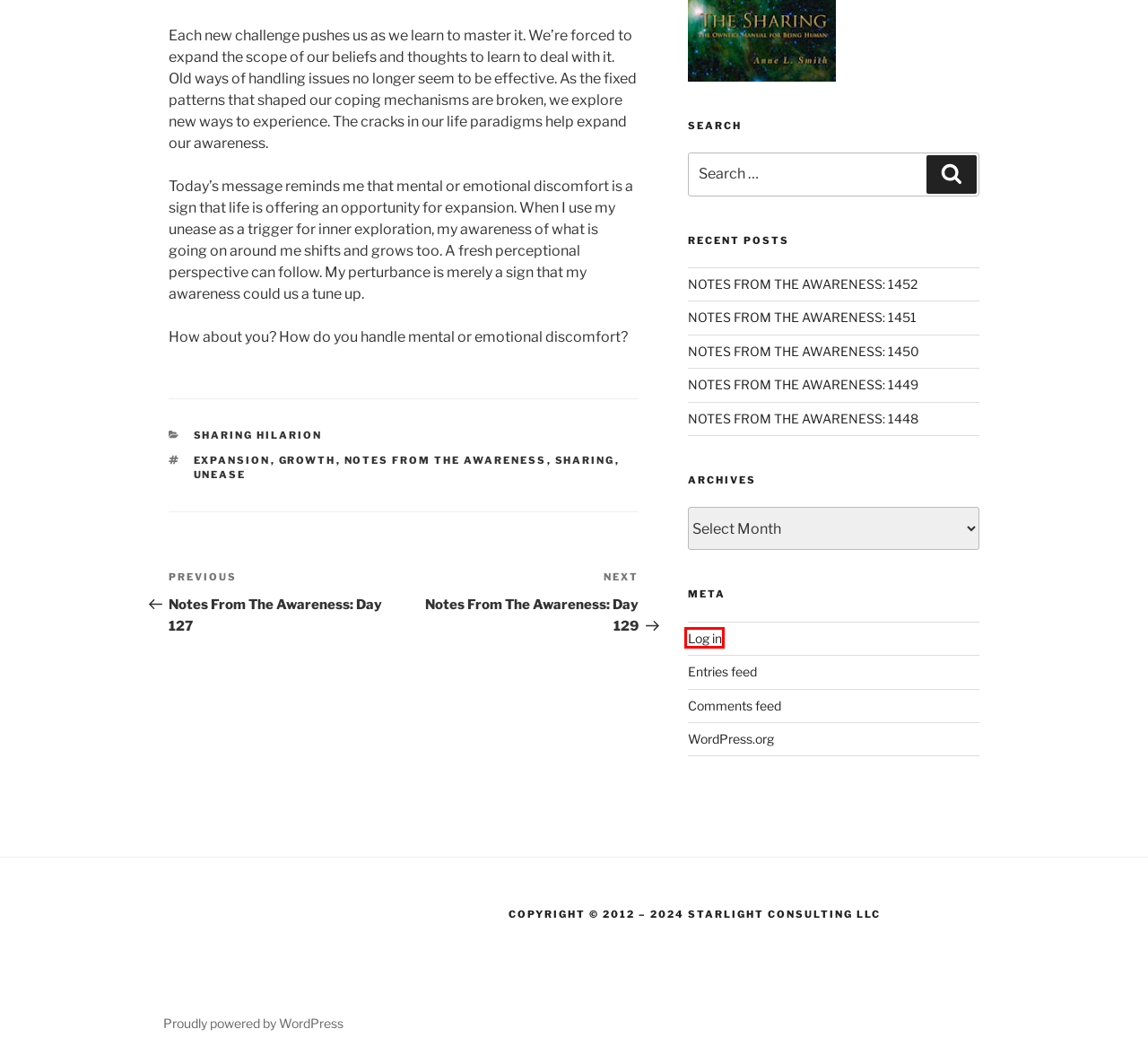Provided is a screenshot of a webpage with a red bounding box around an element. Select the most accurate webpage description for the page that appears after clicking the highlighted element. Here are the candidates:
A. notes from the awareness Archives - Starlight Consulting LLC
B. Log In ‹ Starlight Consulting LLC — WordPress
C. NOTES FROM THE AWARENESS: 1451 - Starlight Consulting LLC
D. Starlight Consulting LLC
E. Notes From The Awareness: Day 127 - Starlight Consulting LLC
F. Comments for Starlight Consulting LLC
G. Notes From The Awareness: Day 129 - Starlight Consulting LLC
H. Sharing Hilarion Archives - Starlight Consulting LLC

B